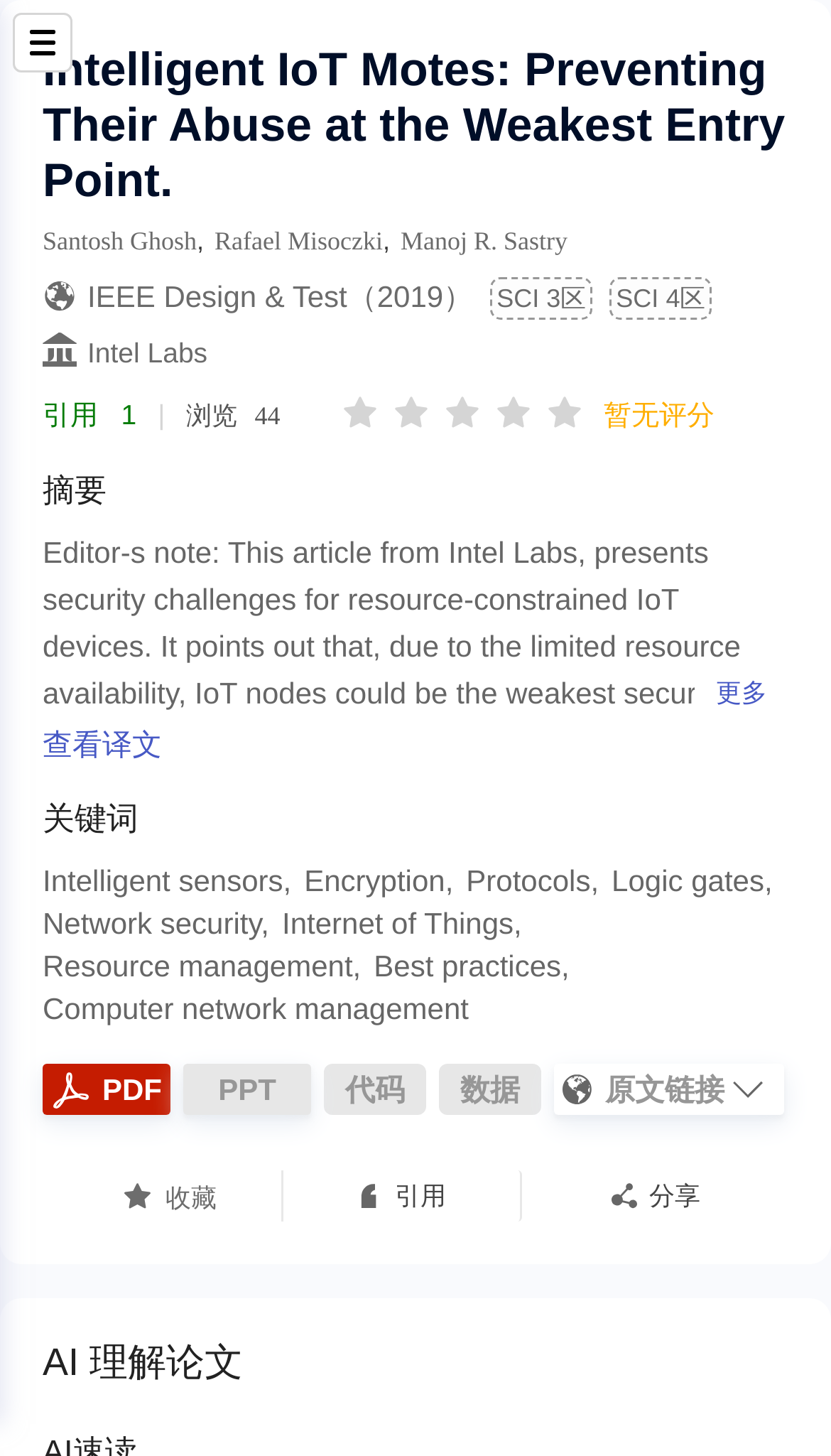Determine the bounding box coordinates for the UI element with the following description: "IEEE Design & Test（2019）". The coordinates should be four float numbers between 0 and 1, represented as [left, top, right, bottom].

[0.105, 0.192, 0.569, 0.216]